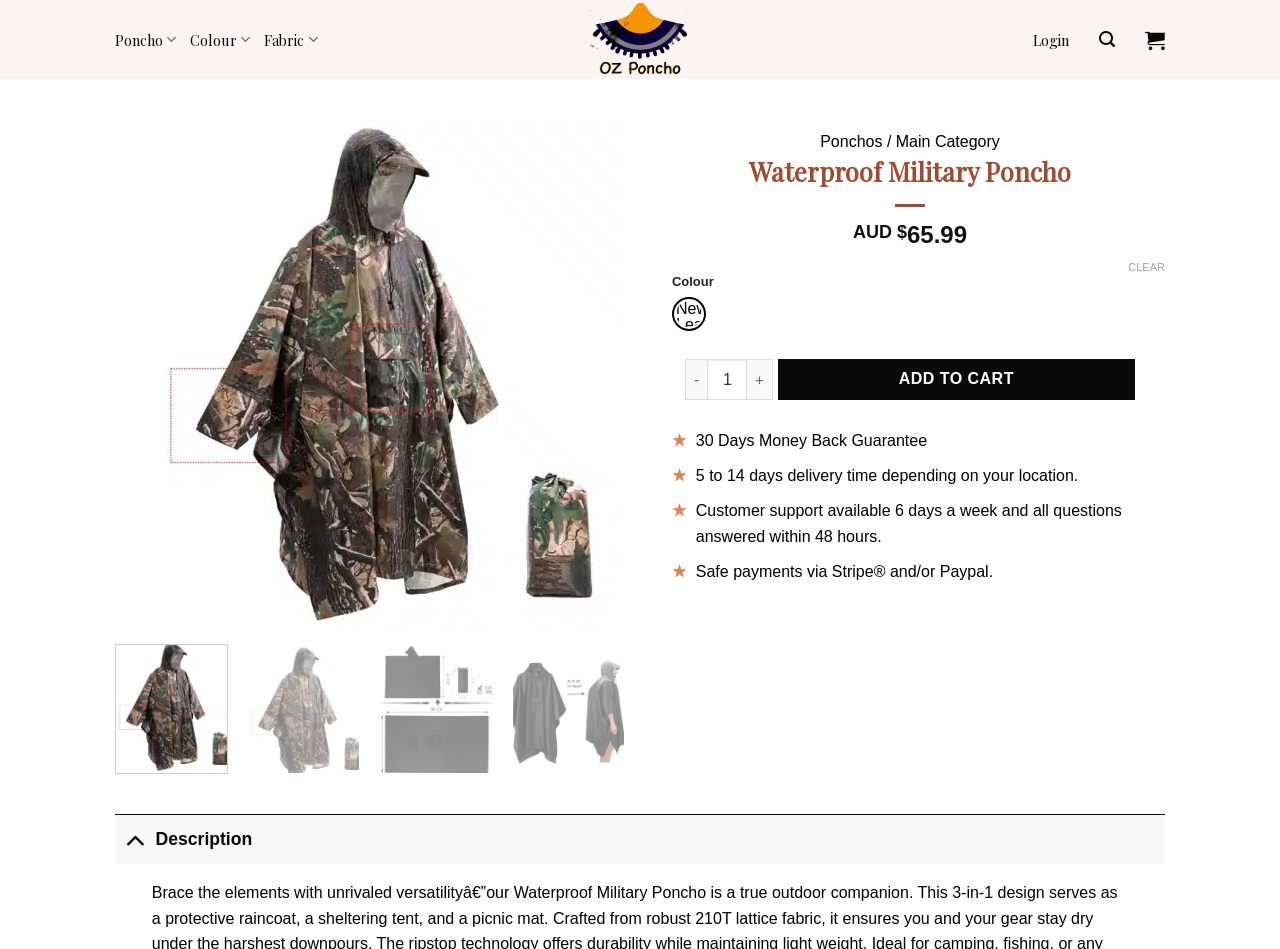Can you show the bounding box coordinates of the region to click on to complete the task described in the instruction: "Send a message"?

None